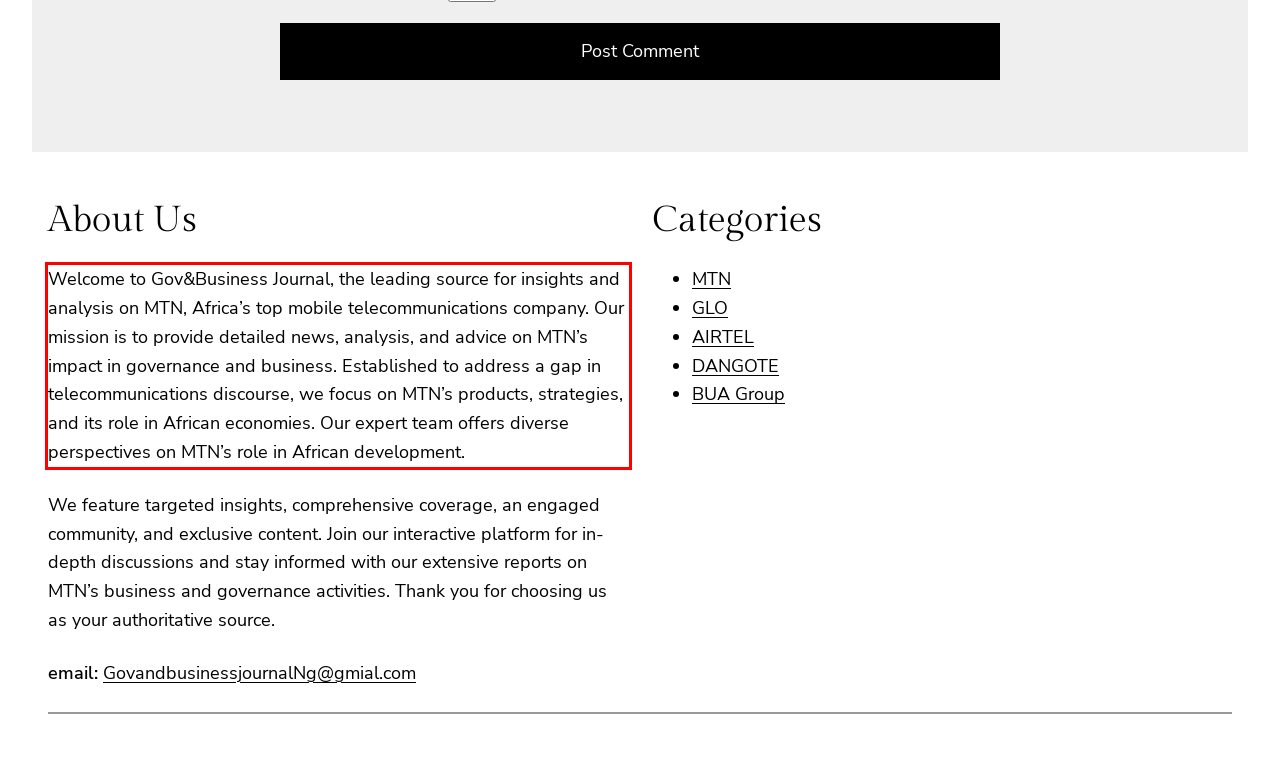You have a screenshot of a webpage where a UI element is enclosed in a red rectangle. Perform OCR to capture the text inside this red rectangle.

Welcome to Gov&Business Journal, the leading source for insights and analysis on MTN, Africa’s top mobile telecommunications company. Our mission is to provide detailed news, analysis, and advice on MTN’s impact in governance and business. Established to address a gap in telecommunications discourse, we focus on MTN’s products, strategies, and its role in African economies. Our expert team offers diverse perspectives on MTN’s role in African development.